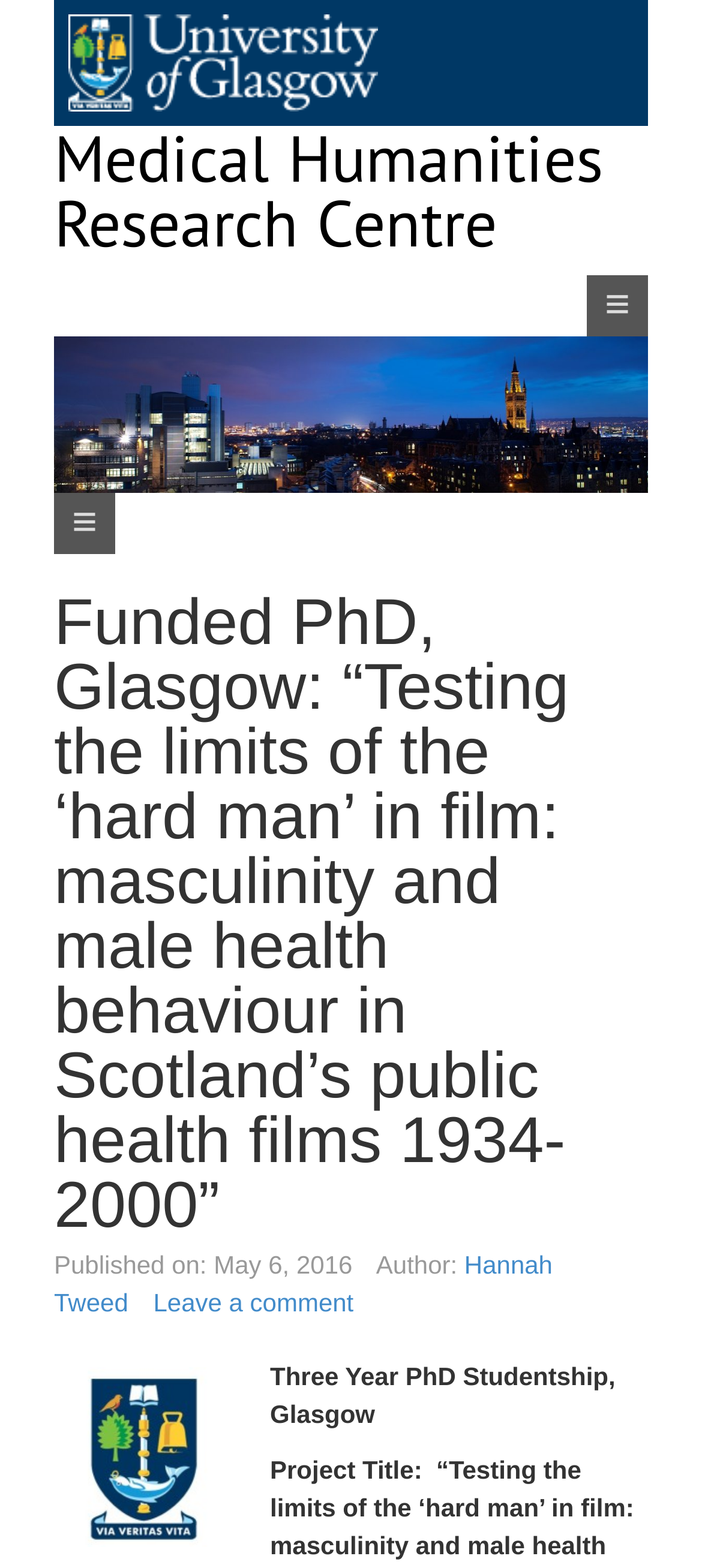What is the duration of the PhD studentship?
Look at the image and provide a detailed response to the question.

I found the answer by looking at the static text element that says 'Three Year PhD Studentship, Glasgow' which is a child element of the header element with bounding box coordinates [0.077, 0.376, 0.923, 0.843].